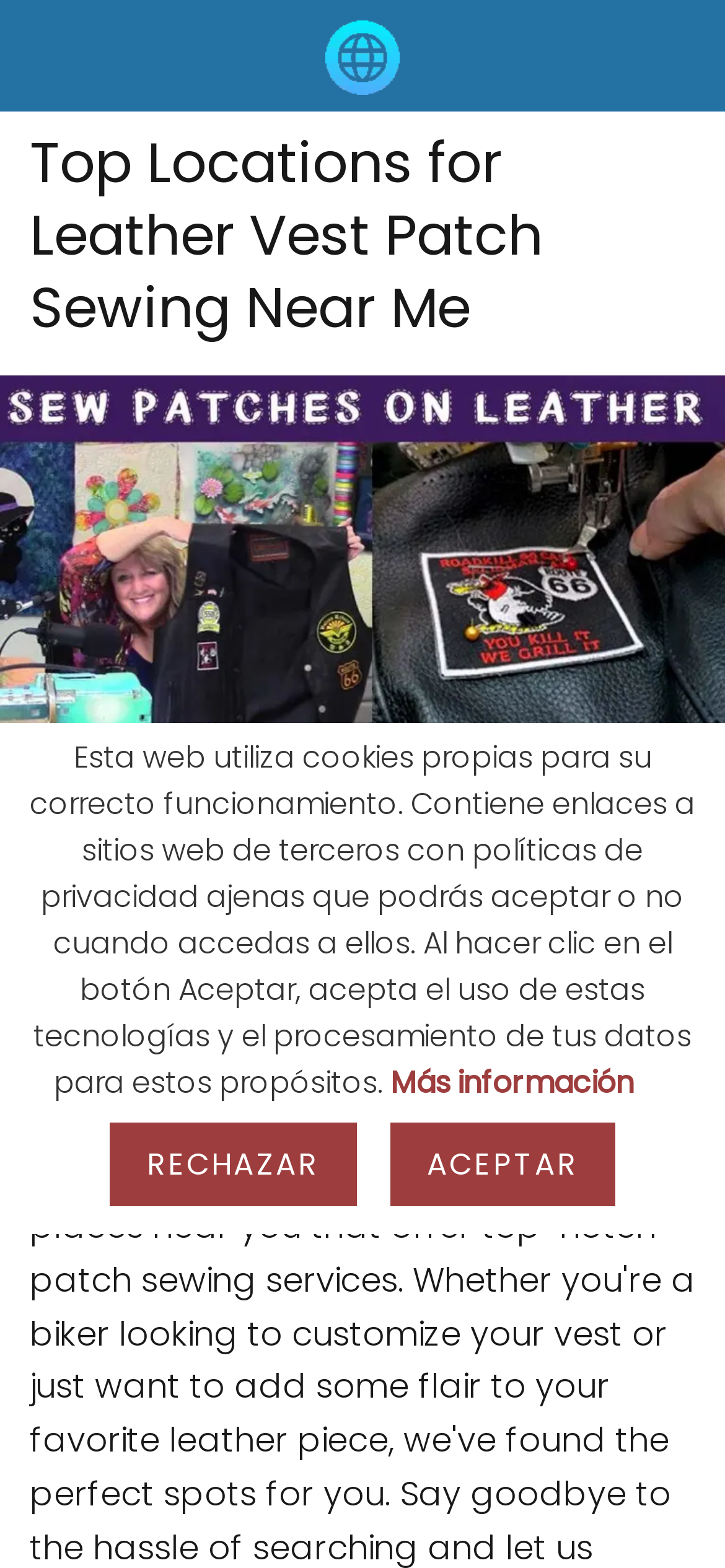Locate the bounding box for the described UI element: "Aceptar". Ensure the coordinates are four float numbers between 0 and 1, formatted as [left, top, right, bottom].

[0.535, 0.715, 0.851, 0.77]